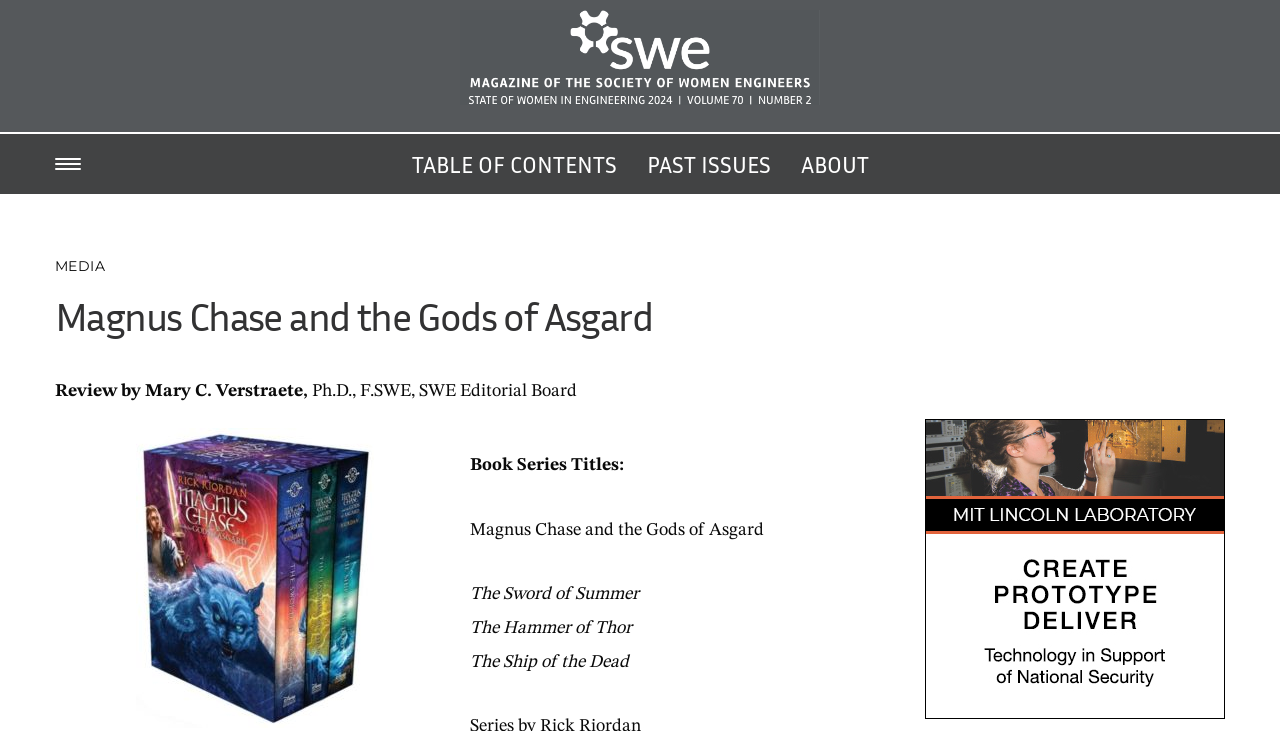Provide the bounding box coordinates in the format (top-left x, top-left y, bottom-right x, bottom-right y). All values are floating point numbers between 0 and 1. Determine the bounding box coordinate of the UI element described as: aria-label="MIT_WE21 Half Pg. DIGITAL"

[0.723, 0.765, 0.957, 0.789]